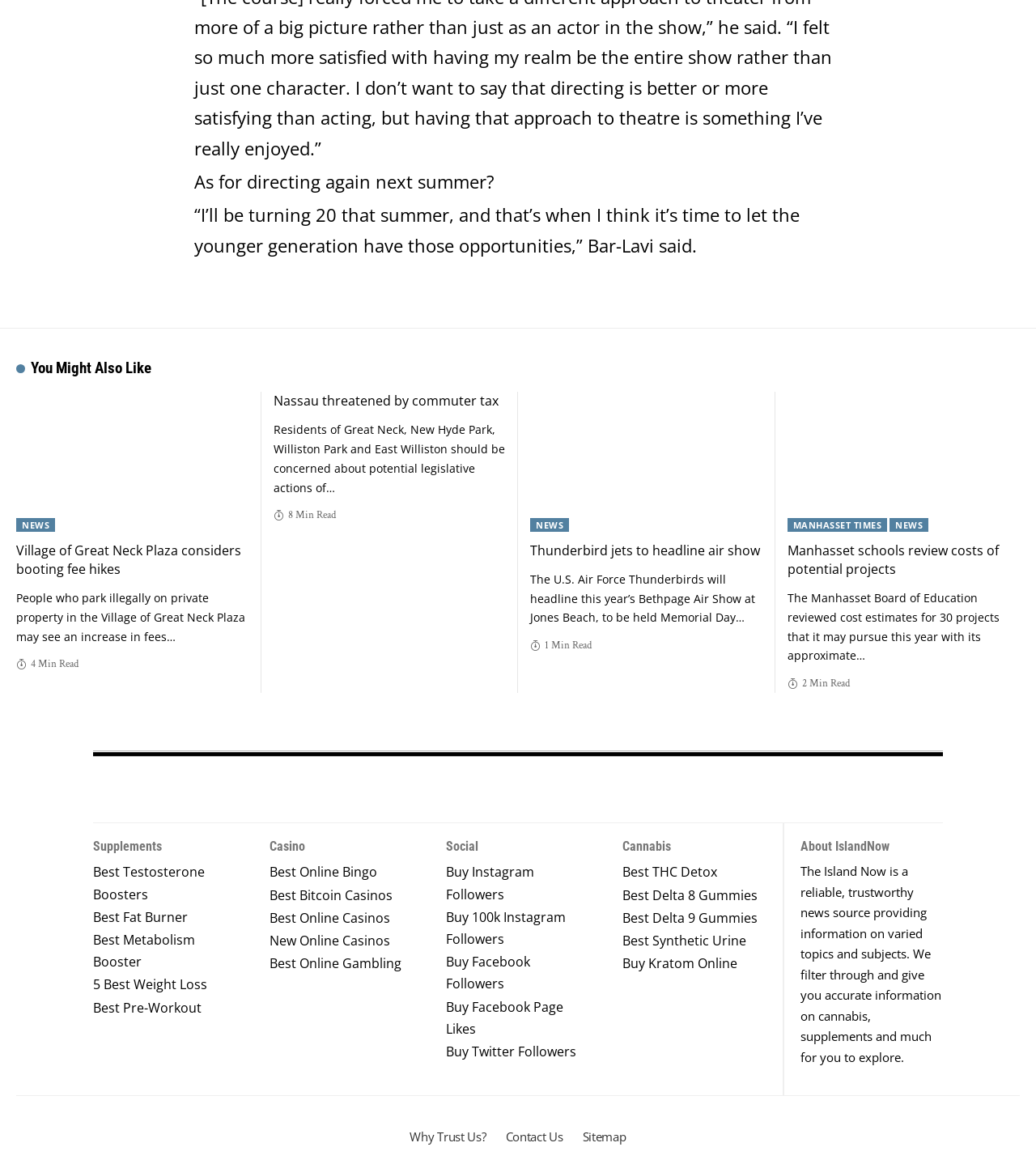Please specify the coordinates of the bounding box for the element that should be clicked to carry out this instruction: "Check 'Why Trust Us?'". The coordinates must be four float numbers between 0 and 1, formatted as [left, top, right, bottom].

[0.386, 0.956, 0.479, 0.998]